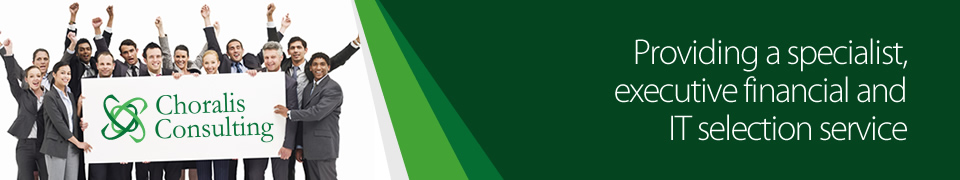Summarize the image with a detailed description that highlights all prominent details.

The image showcases a dynamic group of professionals, all dressed in formal business attire, joyfully raising their arms in celebration. They prominently hold a large sign that reads "Choralis Consulting," indicating their affiliation with this recruitment consultancy. Behind them, a sleek green and white design enhances the backdrop, leaving a professional and modern impression. Accompanying the image, a tagline states, "Providing a specialist, executive financial and IT selection service," highlighting the company's focus on high-level recruitment in financial and IT sectors, reflecting their expertise and commitment to connecting organizations with exceptional talent.